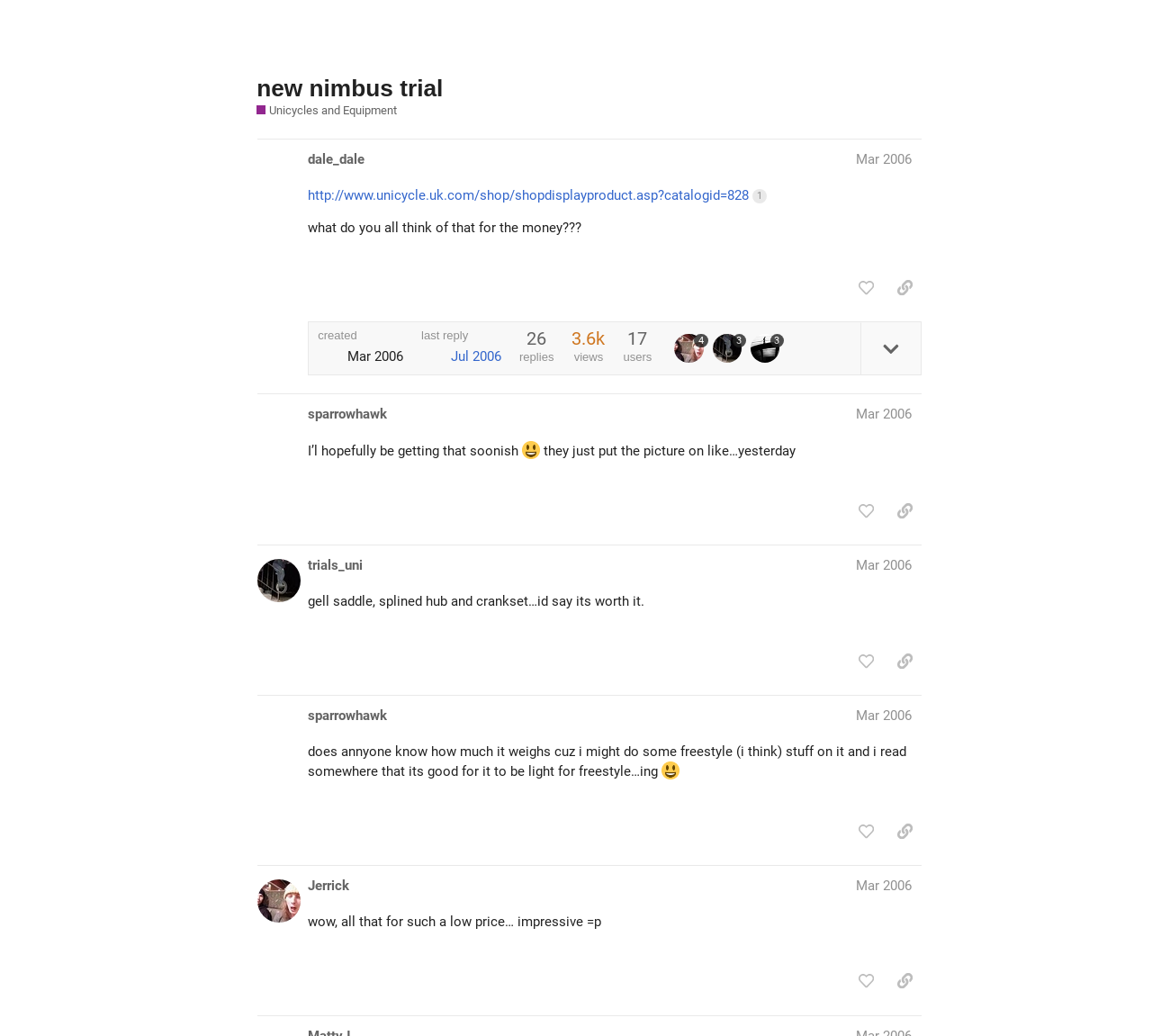Using the element description trials_uni, predict the bounding box coordinates for the UI element. Provide the coordinates in (top-left x, top-left y, bottom-right x, bottom-right y) format with values ranging from 0 to 1.

[0.267, 0.064, 0.315, 0.082]